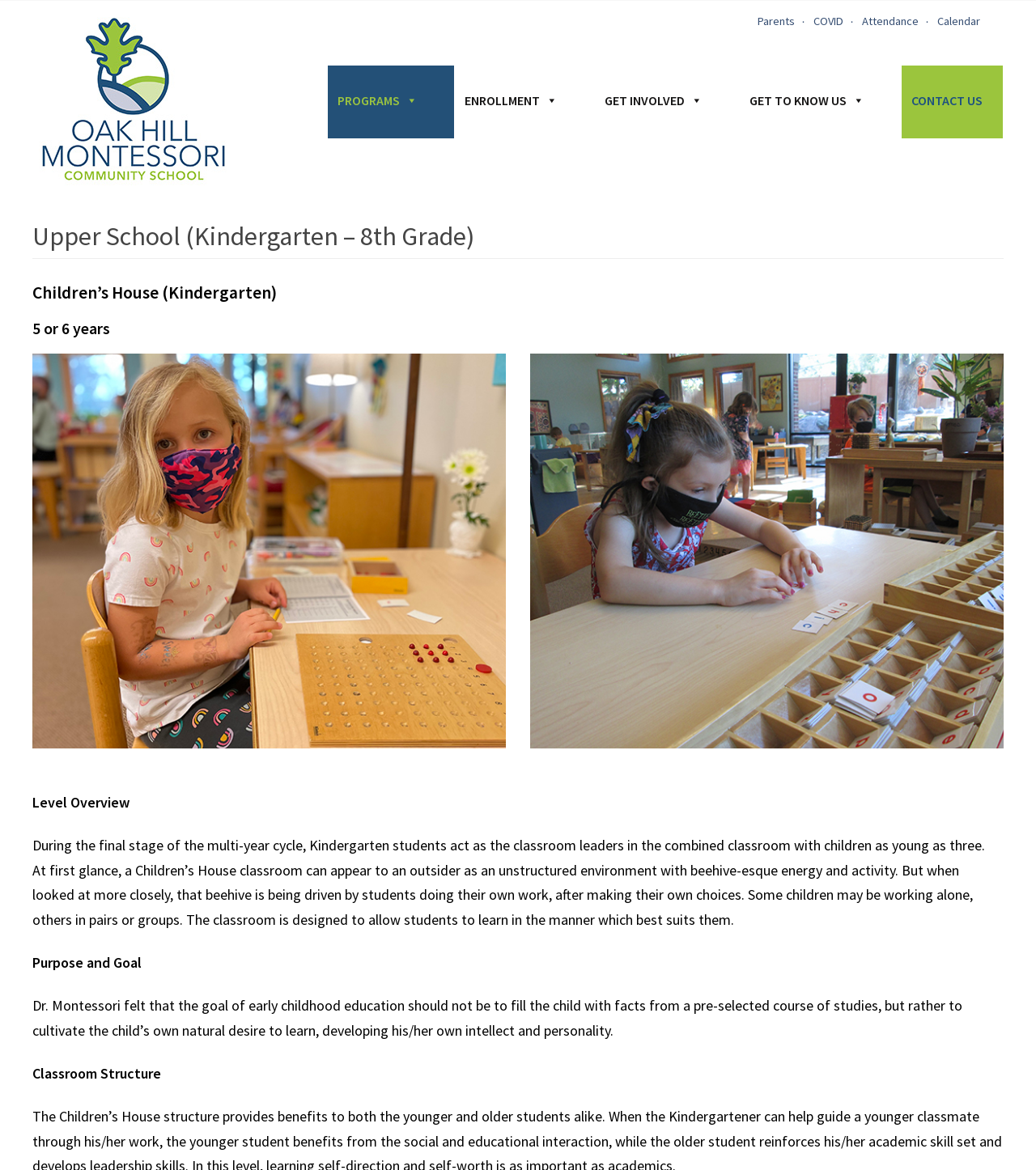Offer a meticulous description of the webpage's structure and content.

The webpage appears to be a part of a school's website, specifically the Upper School (Kindergarten - 8th Grade) section. At the top left, there is a logo with the text "Oak Hill" and an image of the same name. 

On the top right, there are several links, including "Parents", "COVID", "Attendance", "Calendar", and others. These links are arranged horizontally, with "Parents" being the leftmost and "Calendar" being the rightmost.

Below the logo, there are five main links: "PROGRAMS", "ENROLLMENT", "GET INVOLVED", "GET TO KNOW US", and "CONTACT US". These links are also arranged horizontally, with "PROGRAMS" being the leftmost and "CONTACT US" being the rightmost.

The main content of the webpage is focused on the "Children's House (Kindergarten)" section. There are three headings: "Upper School (Kindergarten – 8th Grade)", "Children’s House (Kindergarten)", and "5 or 6 years". 

Below these headings, there is a "Level Overview" section, which provides a detailed description of the Kindergarten program. The text explains how students act as classroom leaders and make their own choices, and how the classroom is designed to accommodate different learning styles.

Further down, there are two more sections: "Purpose and Goal" and "Classroom Structure". The "Purpose and Goal" section quotes Dr. Montessori's philosophy on early childhood education, emphasizing the importance of cultivating a child's natural desire to learn. The "Classroom Structure" section appears to be a heading, but its content is not provided.